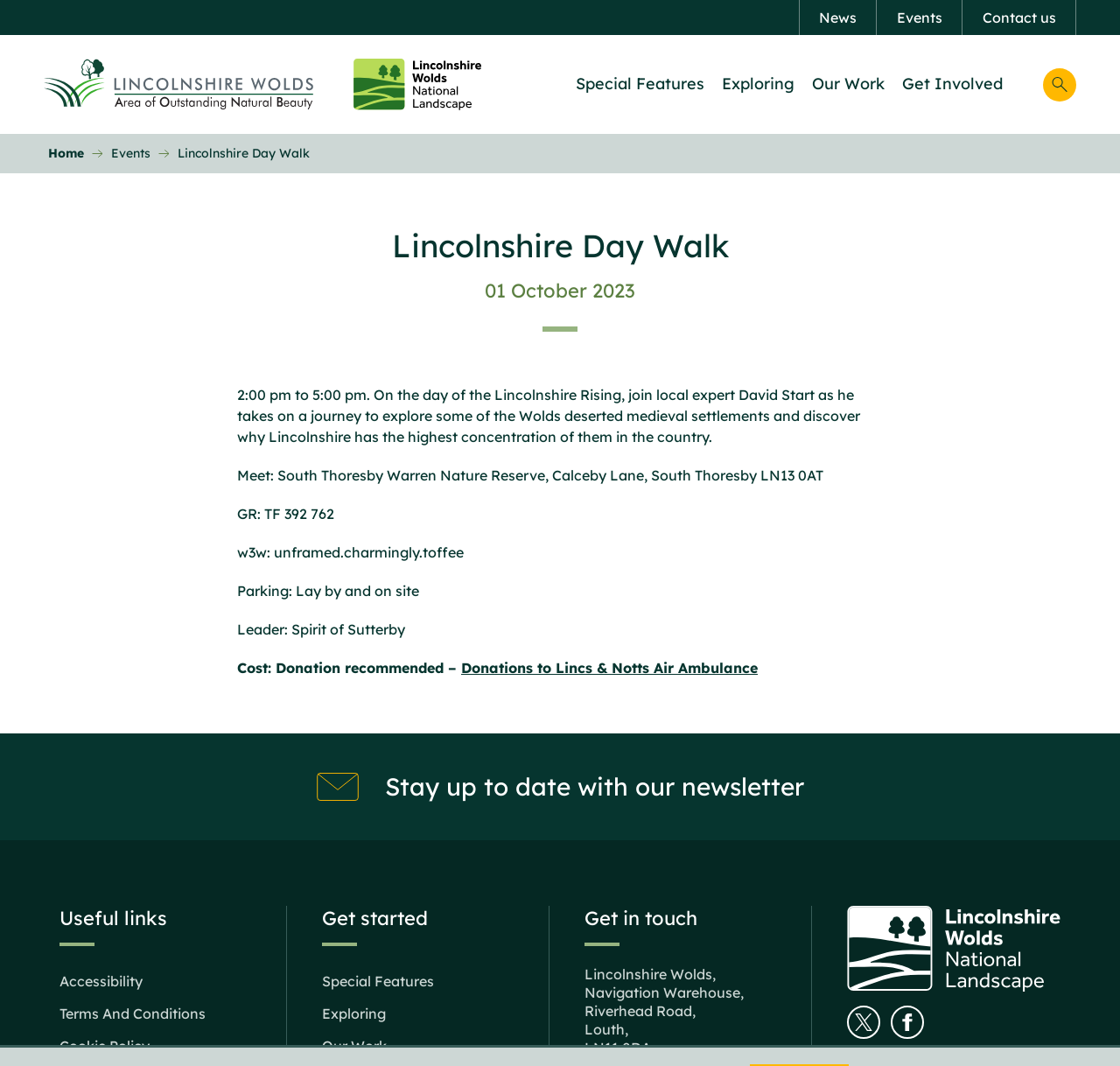Determine the coordinates of the bounding box for the clickable area needed to execute this instruction: "Follow Lincolnshire Wolds on Twitter".

[0.756, 0.944, 0.786, 0.975]